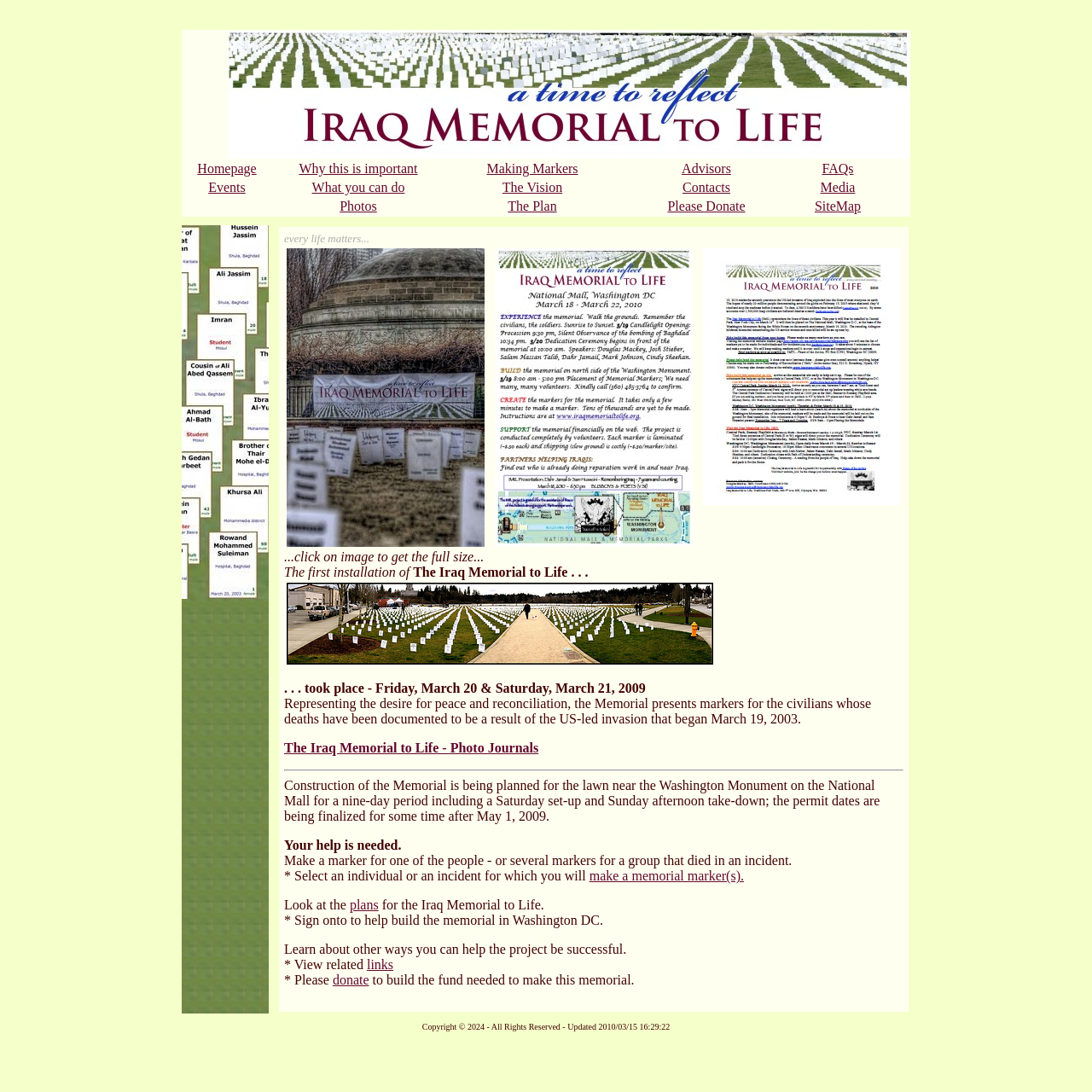Provide the bounding box coordinates for the area that should be clicked to complete the instruction: "click on Homepage".

[0.181, 0.148, 0.235, 0.161]